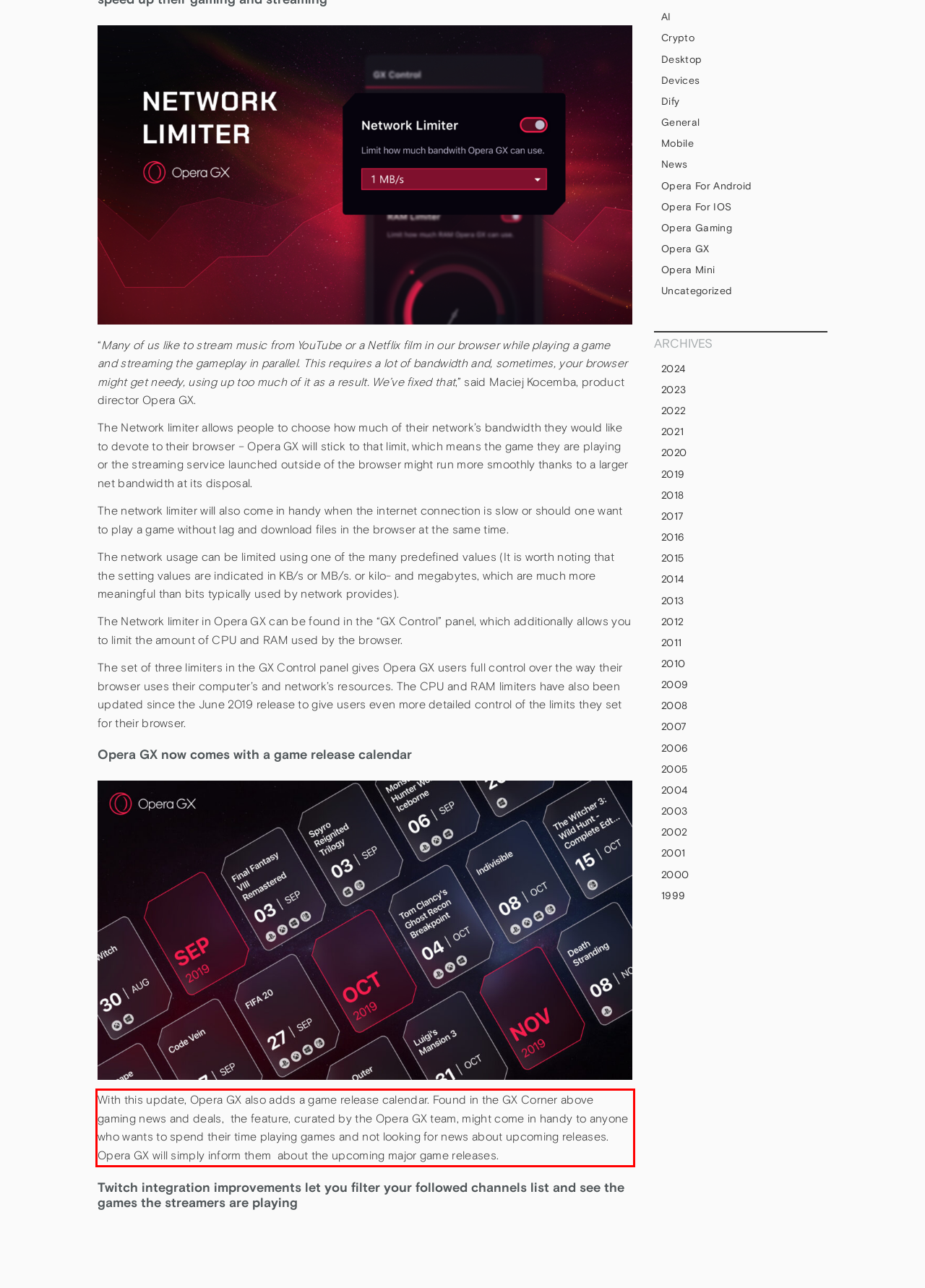From the screenshot of the webpage, locate the red bounding box and extract the text contained within that area.

With this update, Opera GX also adds a game release calendar. Found in the GX Corner above gaming news and deals, the feature, curated by the Opera GX team, might come in handy to anyone who wants to spend their time playing games and not looking for news about upcoming releases. Opera GX will simply inform them about the upcoming major game releases.